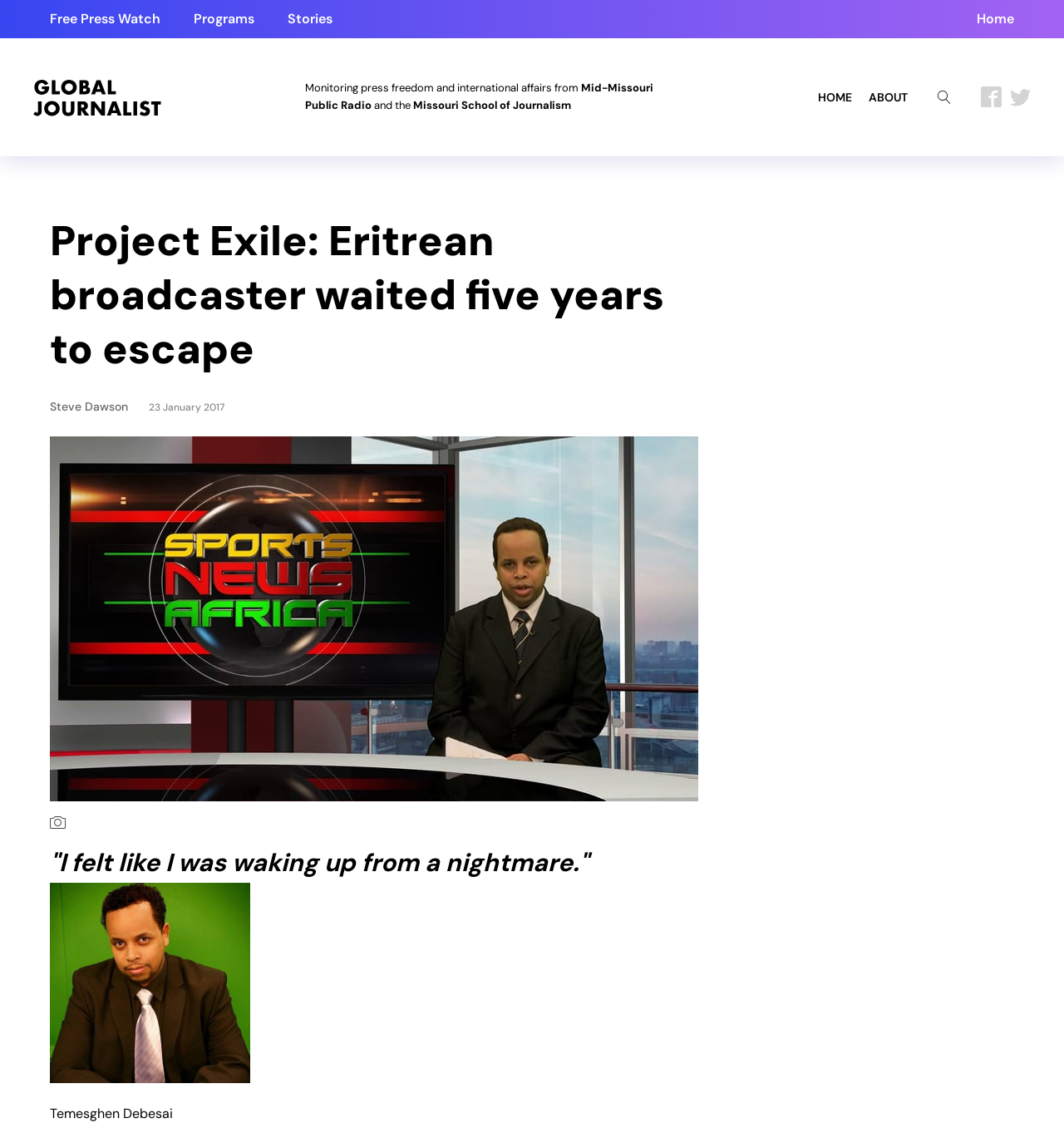Determine the bounding box coordinates for the area that should be clicked to carry out the following instruction: "Add 'Olivie Plus 30x Organic Extra Virgin Olive Oil' to wishlist".

None